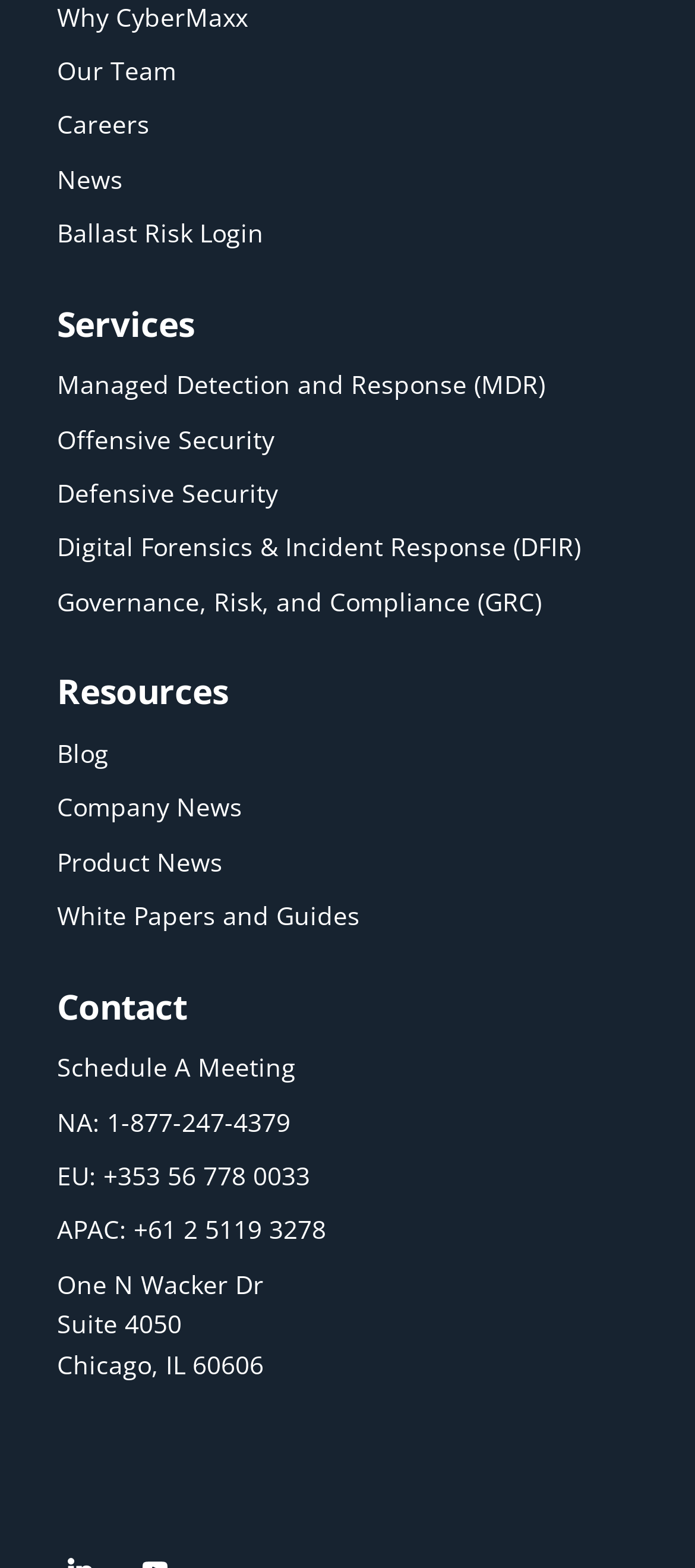Provide the bounding box coordinates of the HTML element this sentence describes: "Managed Detection and Response (MDR)". The bounding box coordinates consist of four float numbers between 0 and 1, i.e., [left, top, right, bottom].

[0.082, 0.234, 0.785, 0.256]